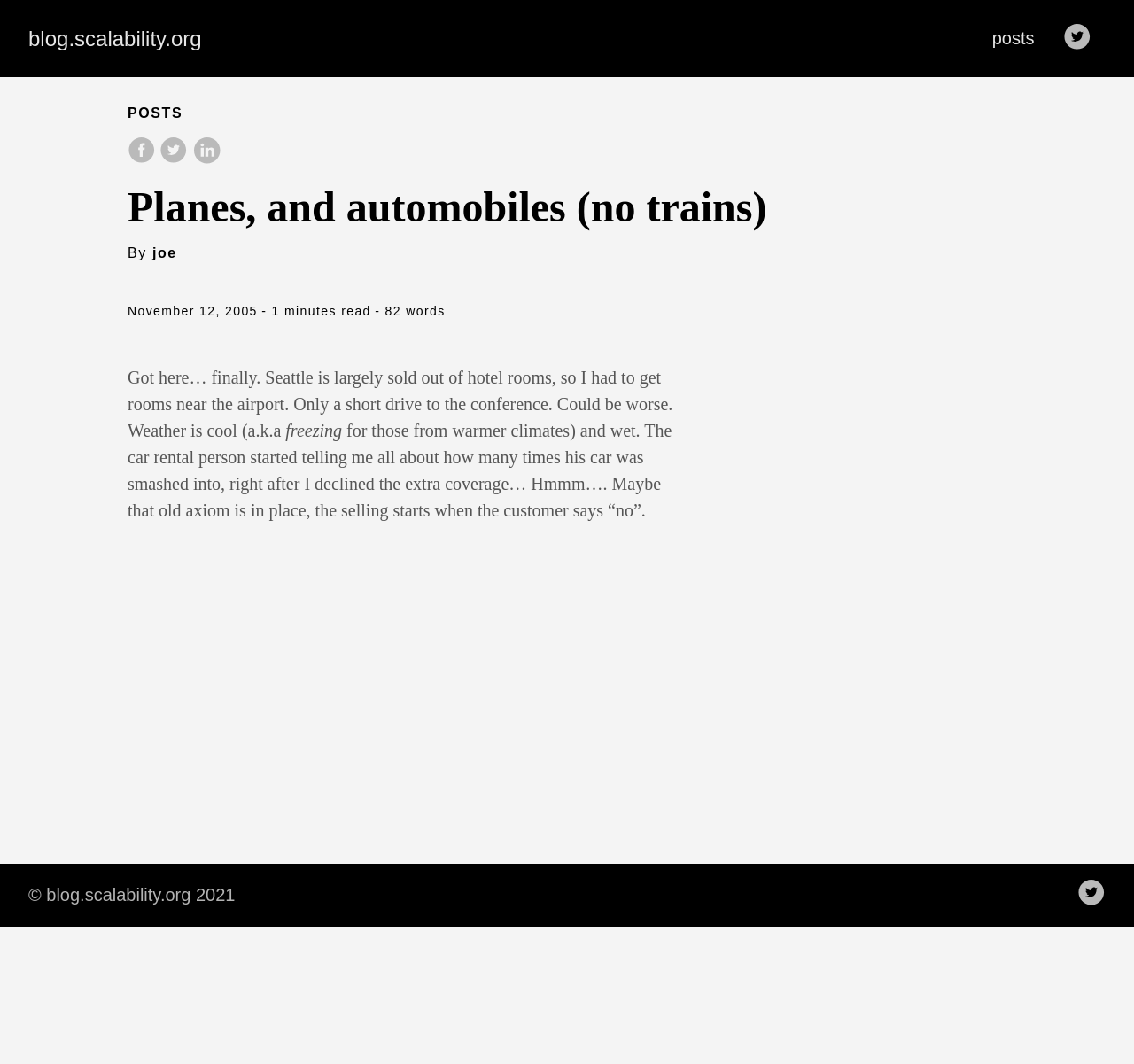What is the copyright year of the blog?
Answer the question with a thorough and detailed explanation.

The copyright year is mentioned in the content info section, where it says '© blog.scalability.org 2021'.